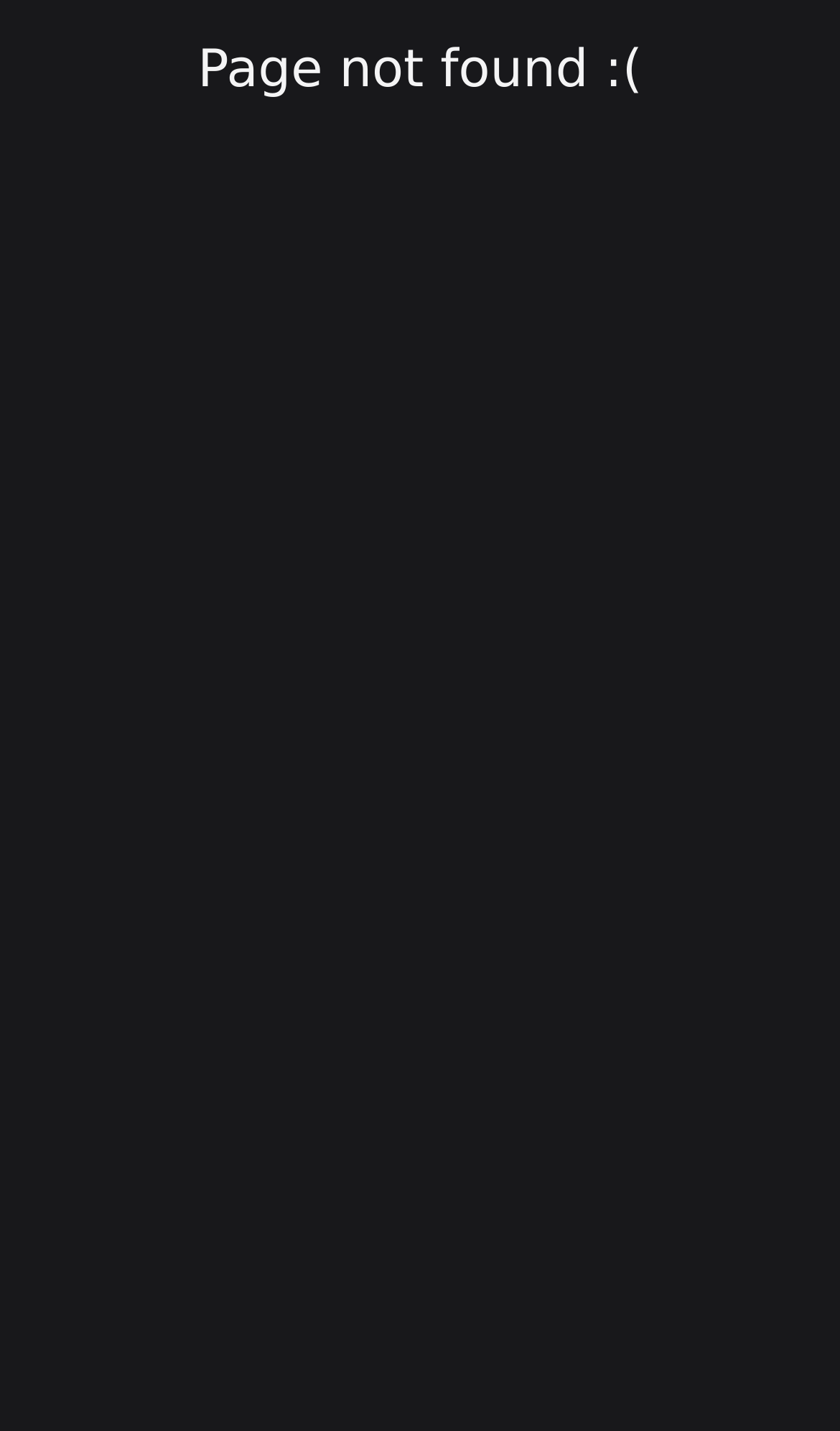What is the headline of the webpage?

Page not found :(